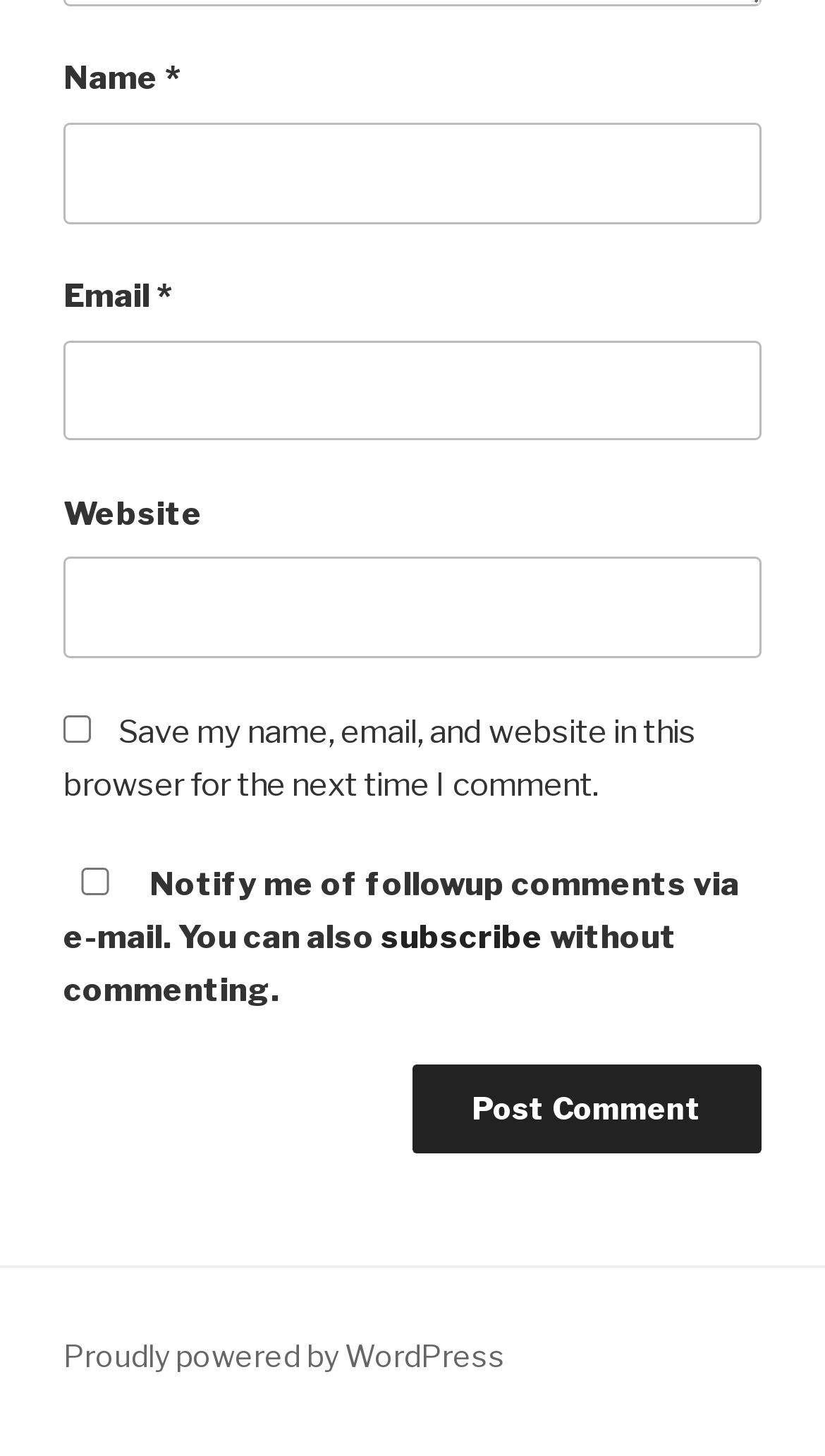Show the bounding box coordinates of the region that should be clicked to follow the instruction: "Check the save my name checkbox."

[0.077, 0.491, 0.11, 0.51]